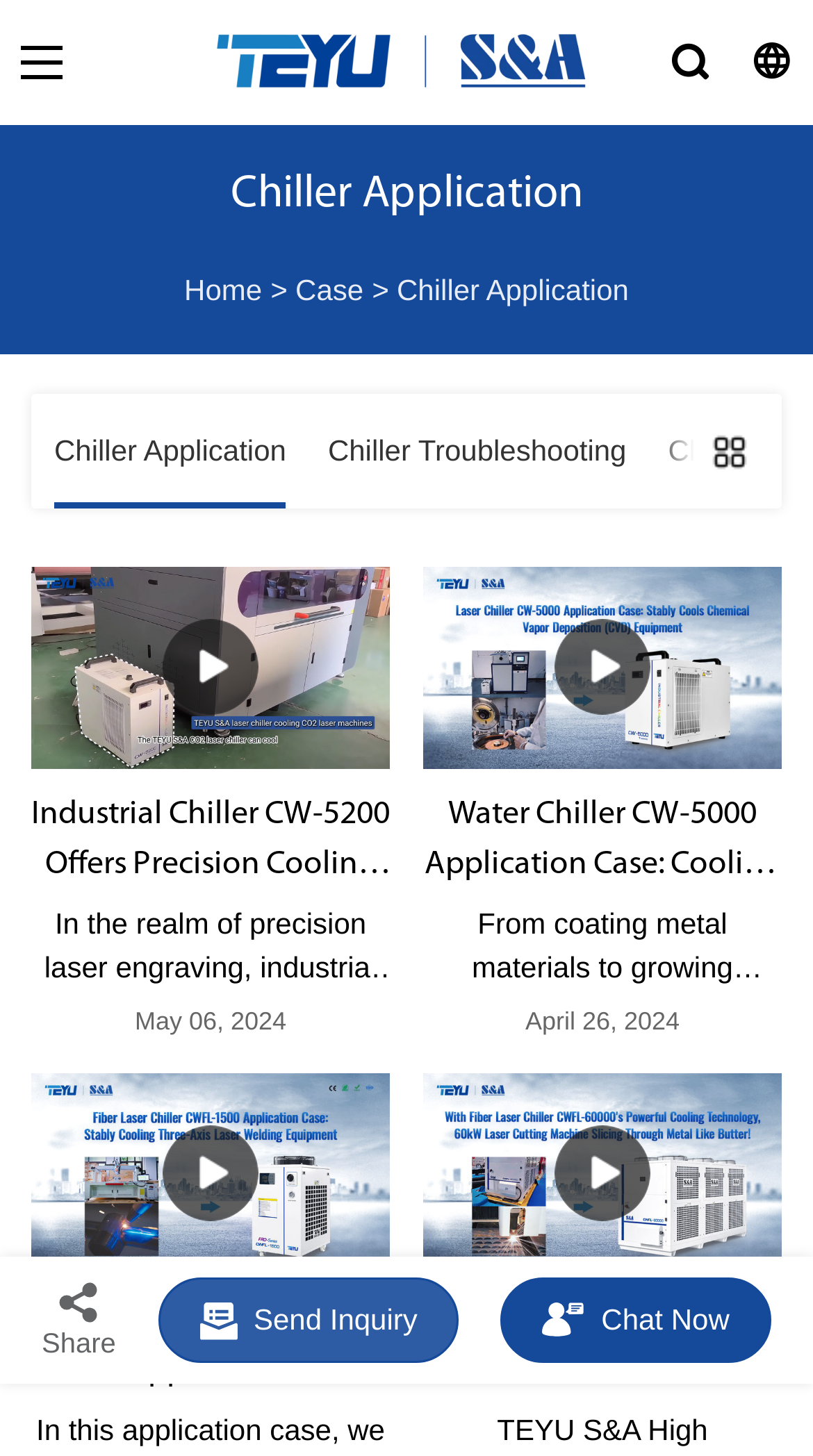Identify the bounding box coordinates of the region that needs to be clicked to carry out this instruction: "register for the challenge". Provide these coordinates as four float numbers ranging from 0 to 1, i.e., [left, top, right, bottom].

None